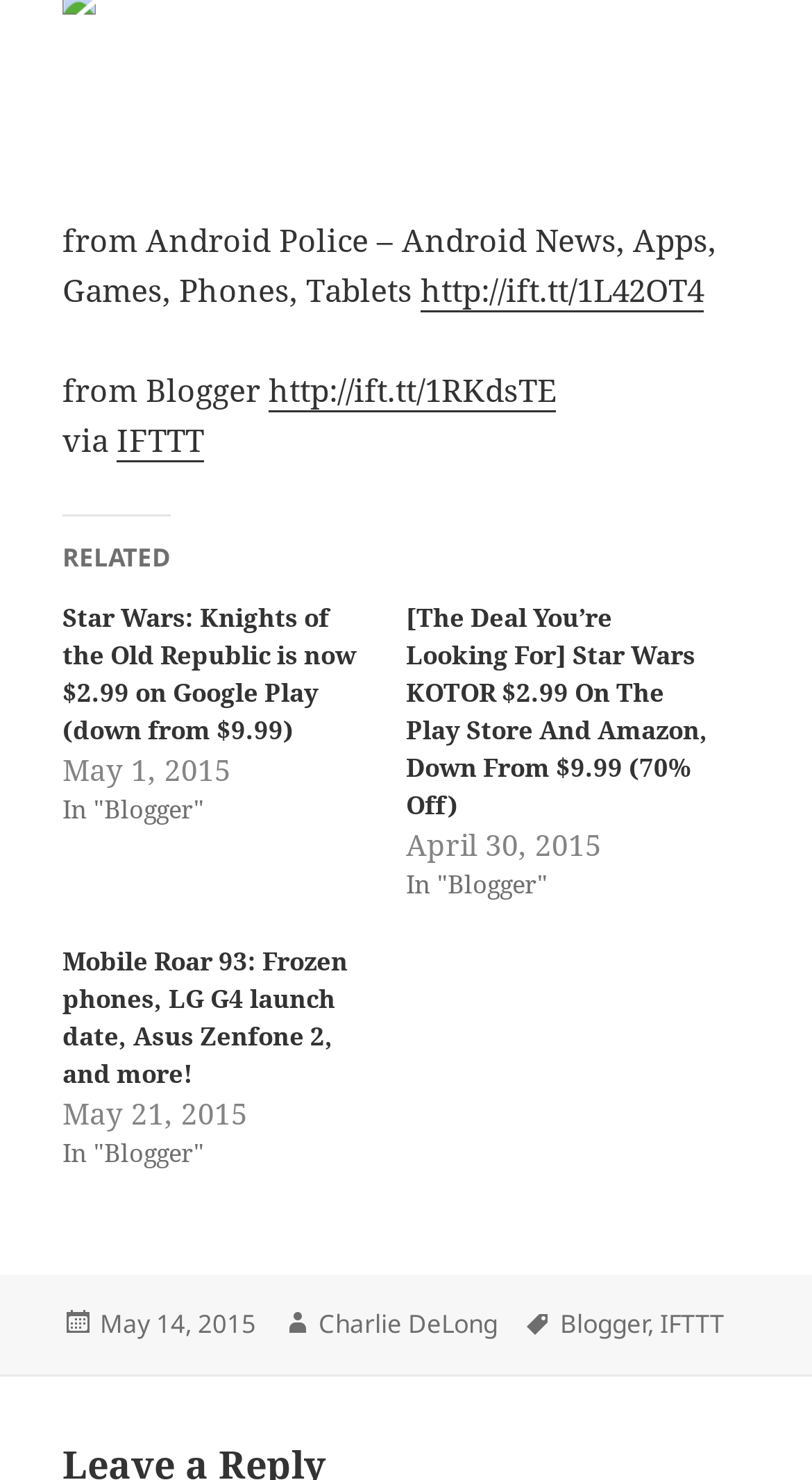Determine the bounding box coordinates for the area that needs to be clicked to fulfill this task: "read Mobile Roar 93 article". The coordinates must be given as four float numbers between 0 and 1, i.e., [left, top, right, bottom].

[0.077, 0.638, 0.428, 0.737]